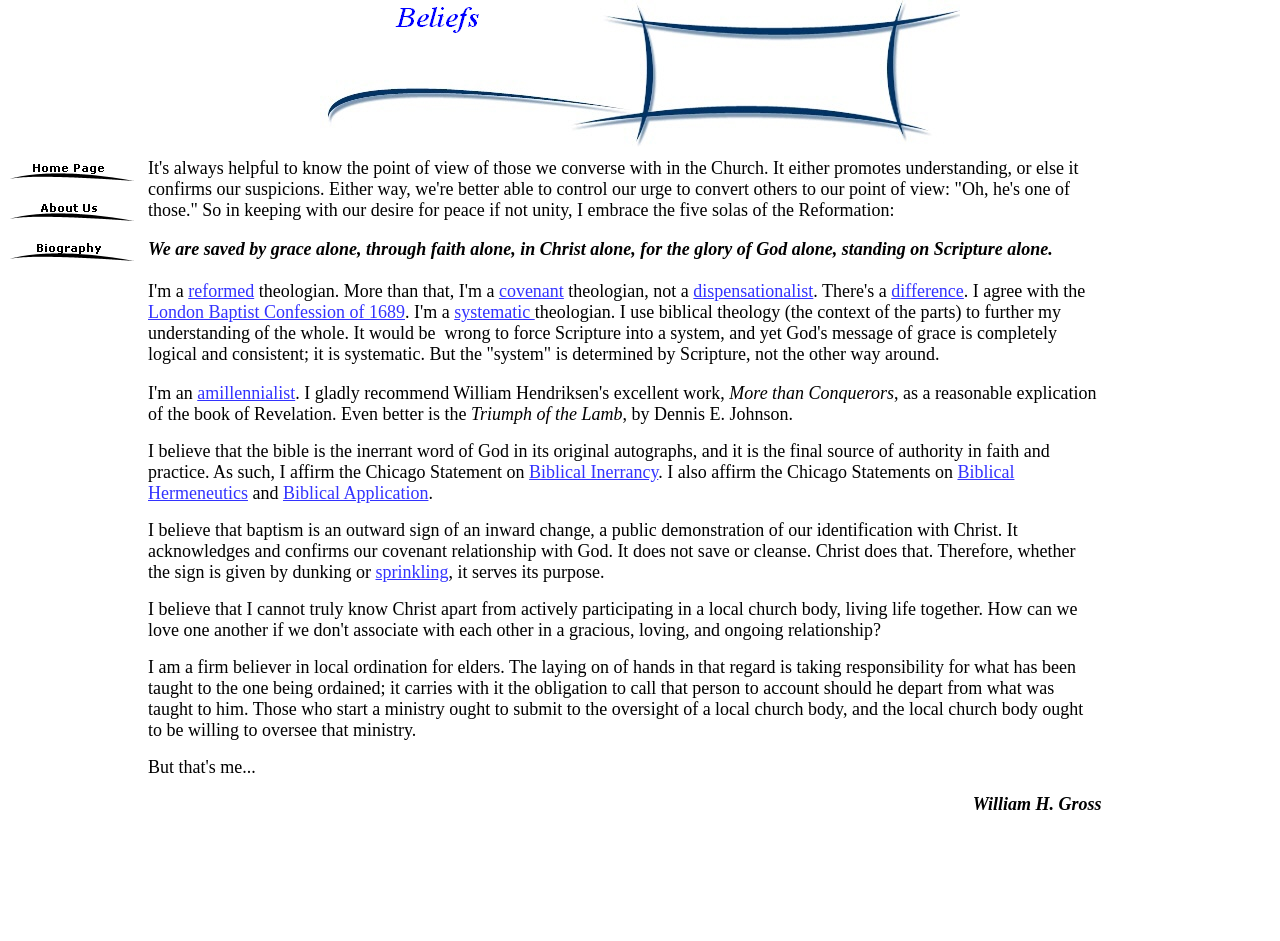Pinpoint the bounding box coordinates of the element to be clicked to execute the instruction: "Click the 'Biography' link".

[0.0, 0.27, 0.108, 0.288]